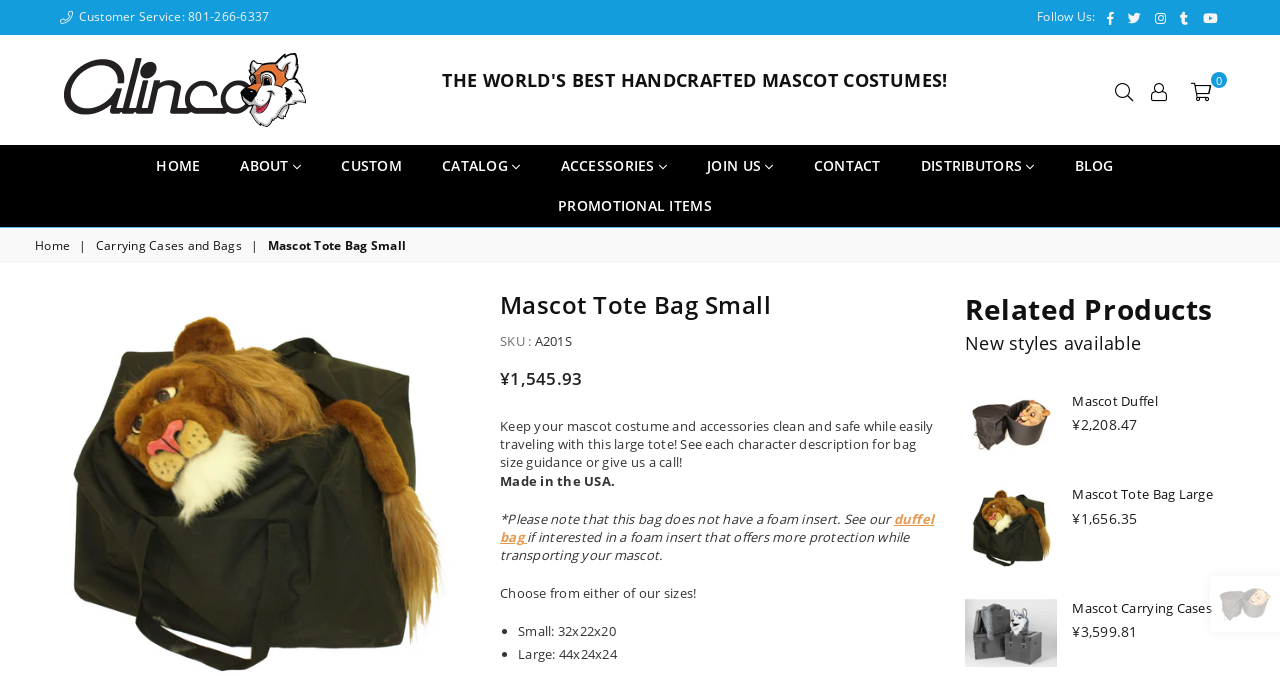Answer the question with a single word or phrase: 
What is the price of the Mascot Tote Bag Small?

¥1,545.93